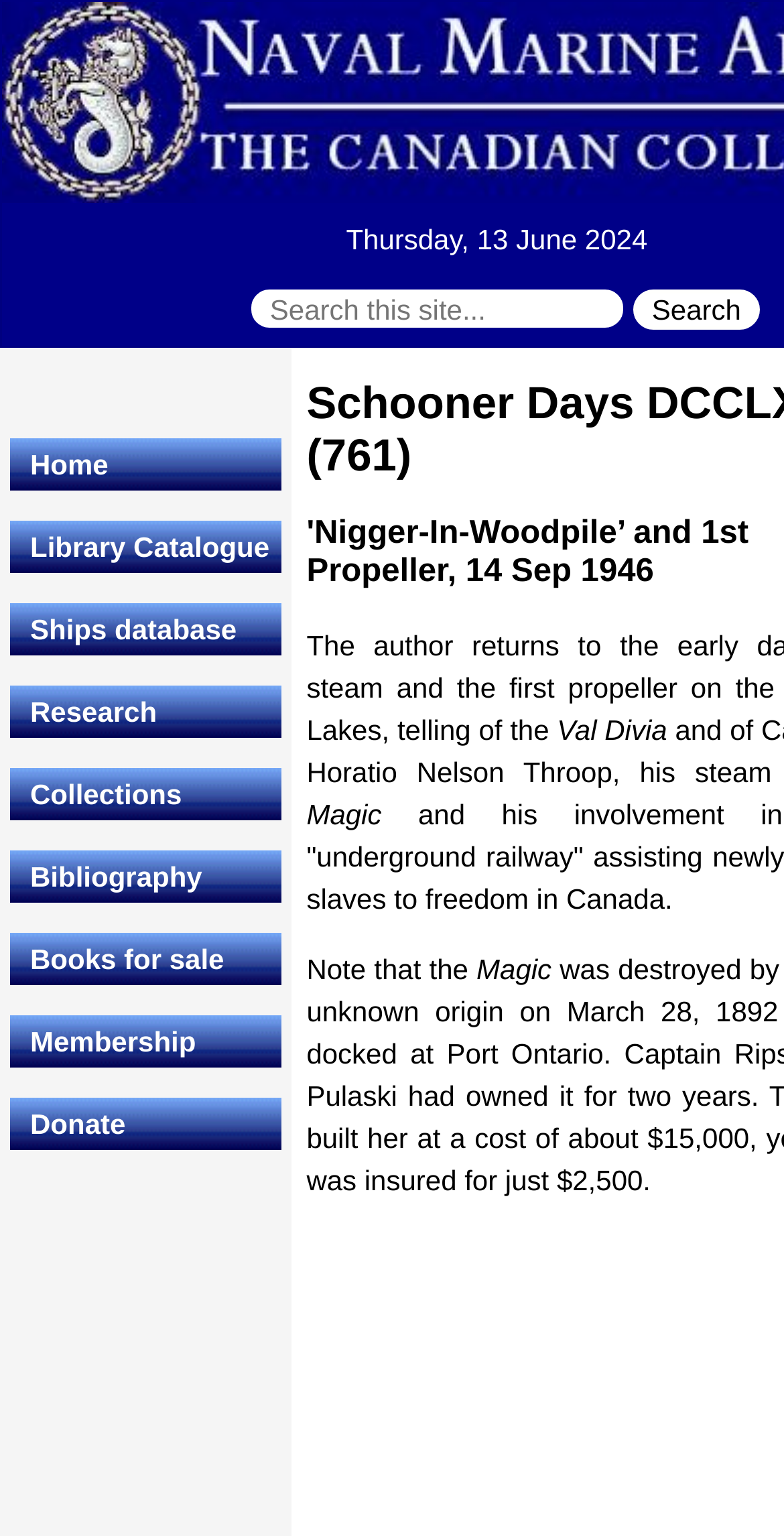Give a one-word or phrase response to the following question: What is the position of the searchbox?

Top right